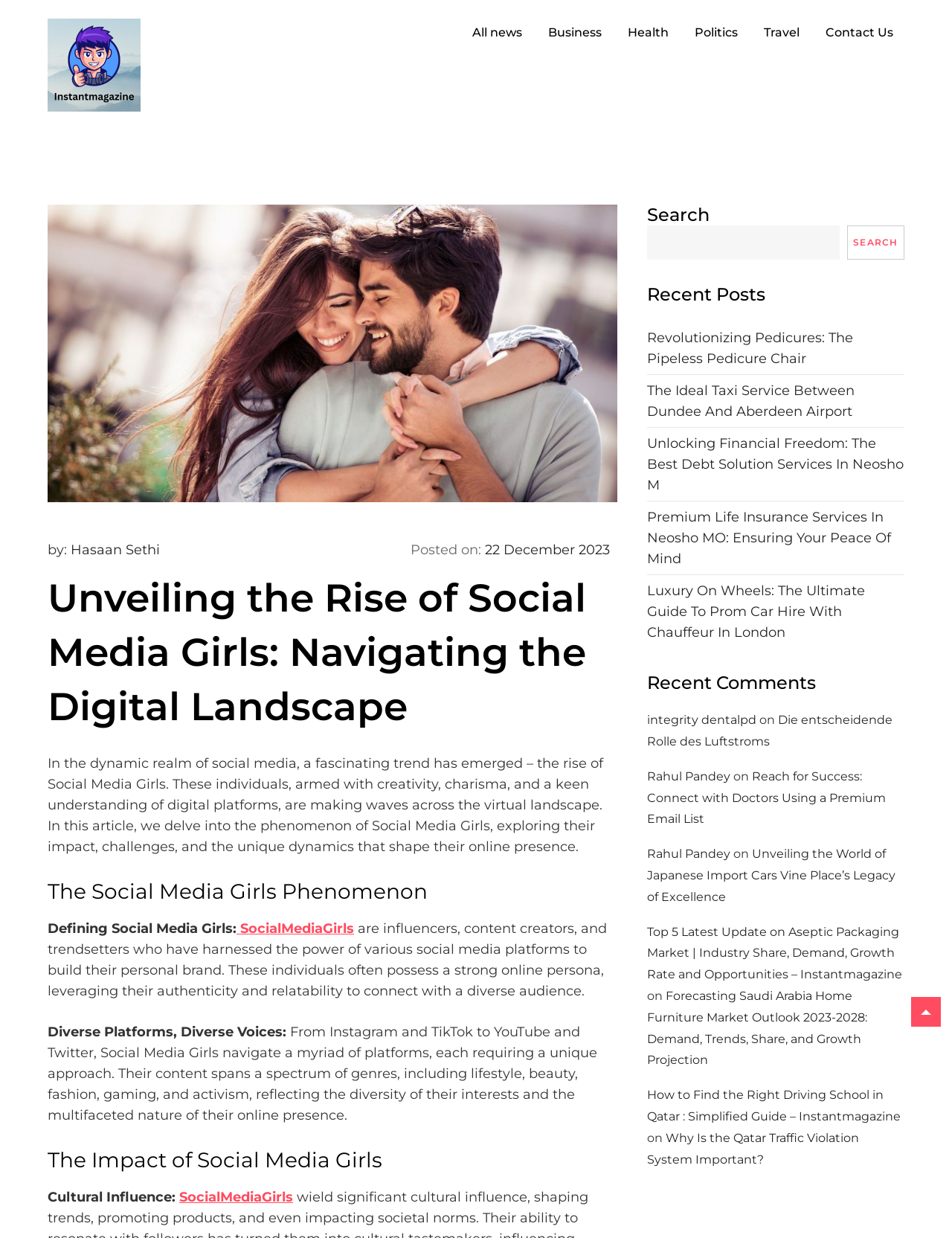Extract the bounding box coordinates of the UI element described by: "parent_node: Skip to content". The coordinates should include four float numbers ranging from 0 to 1, e.g., [left, top, right, bottom].

[0.957, 0.805, 0.988, 0.829]